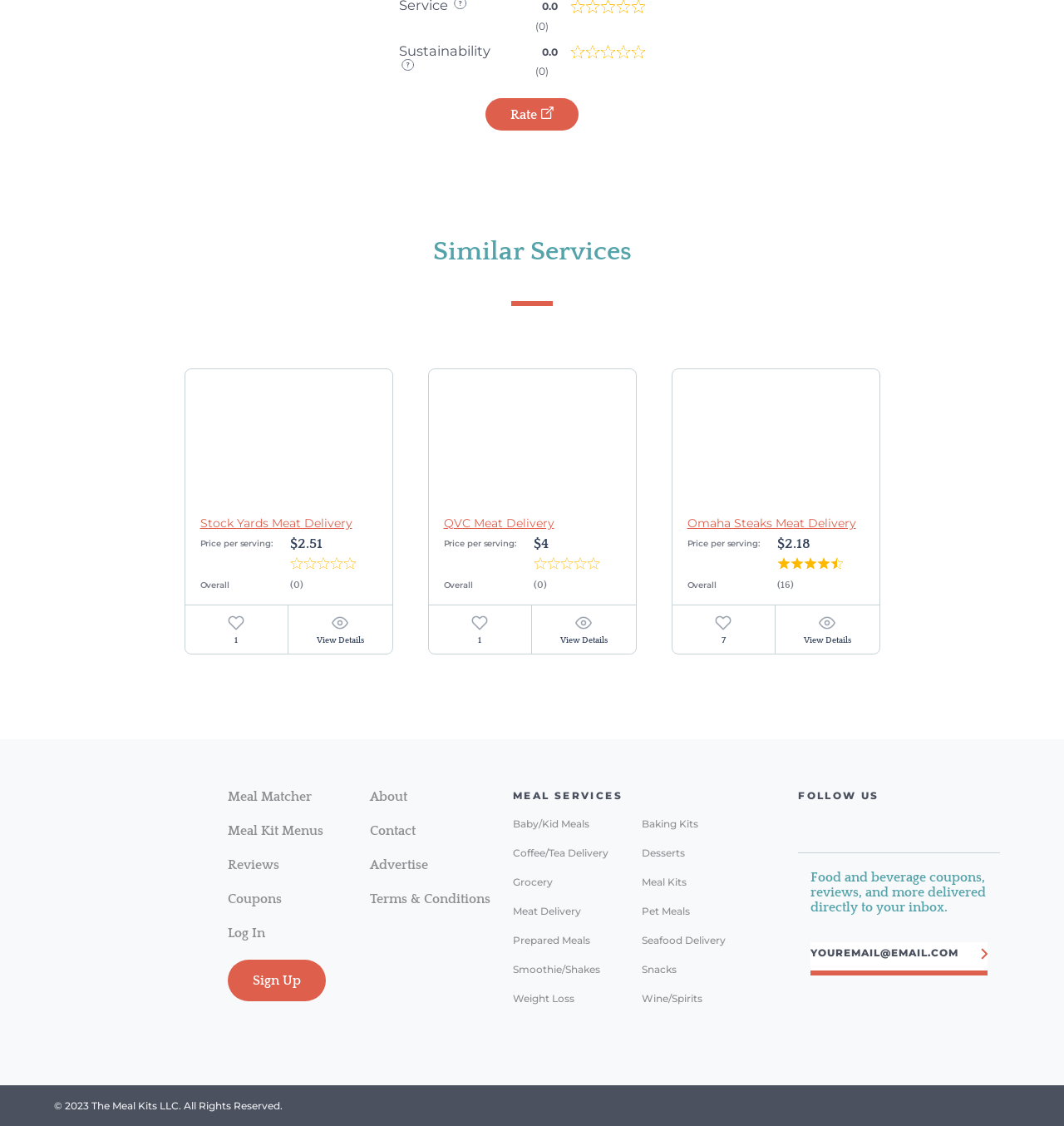Provide the bounding box for the UI element matching this description: "Meal Kit Menus".

[0.214, 0.731, 0.304, 0.745]